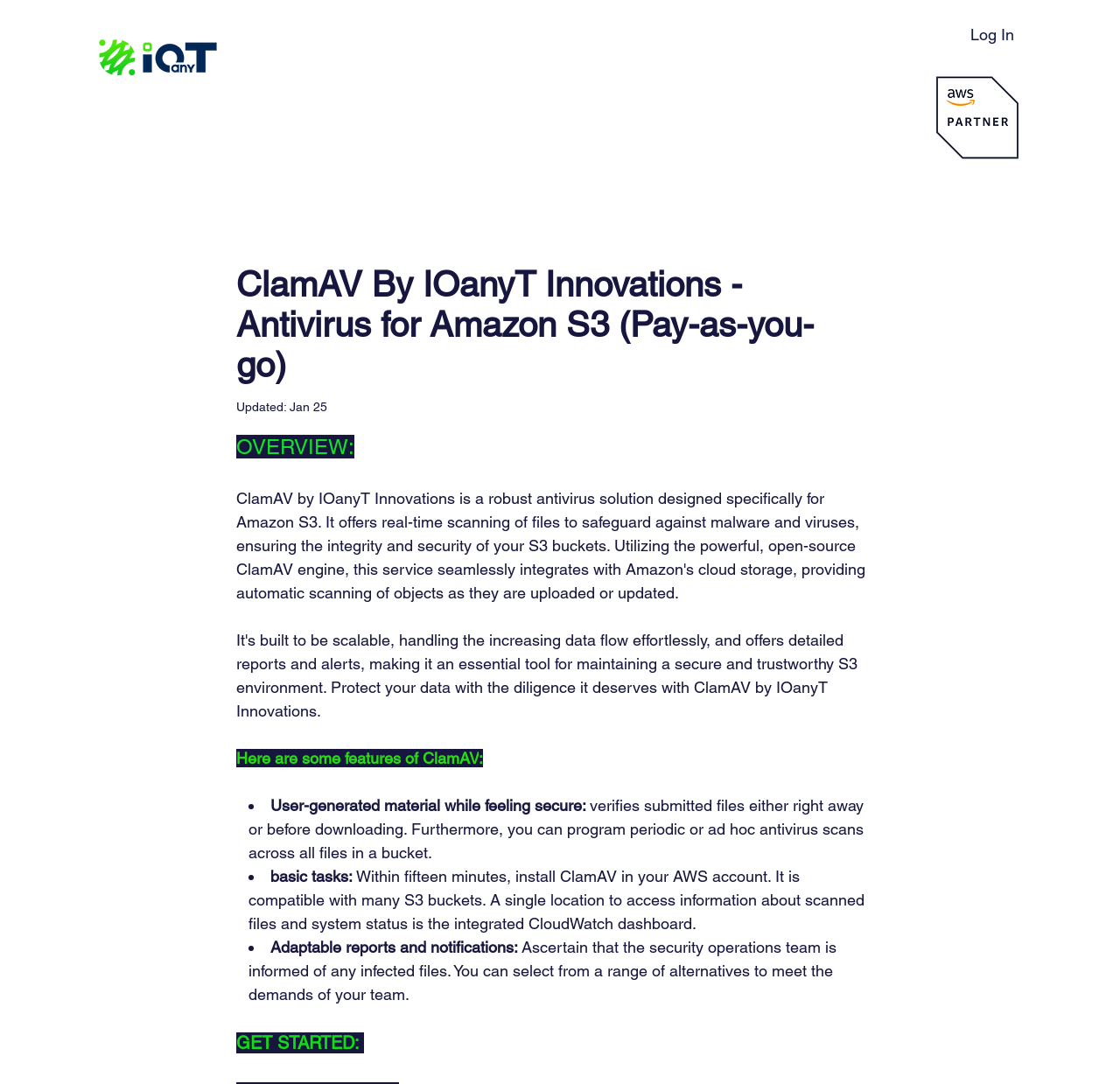Please give a concise answer to this question using a single word or phrase: 
What can be customized for the security operations team?

Reports and notifications